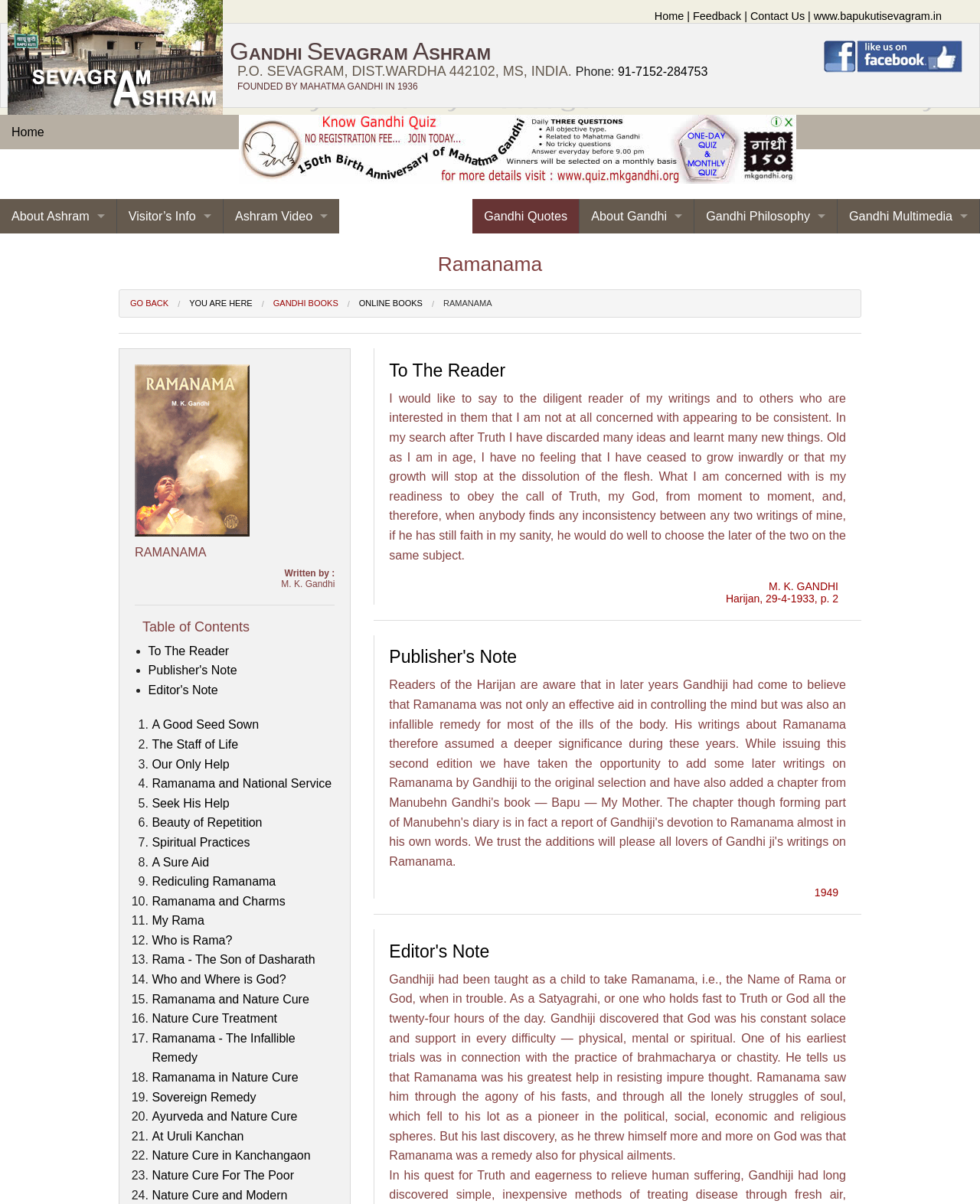Provide a brief response to the question below using a single word or phrase: 
What is the name of the ashram founded by Mahatma Gandhi?

Sevagram